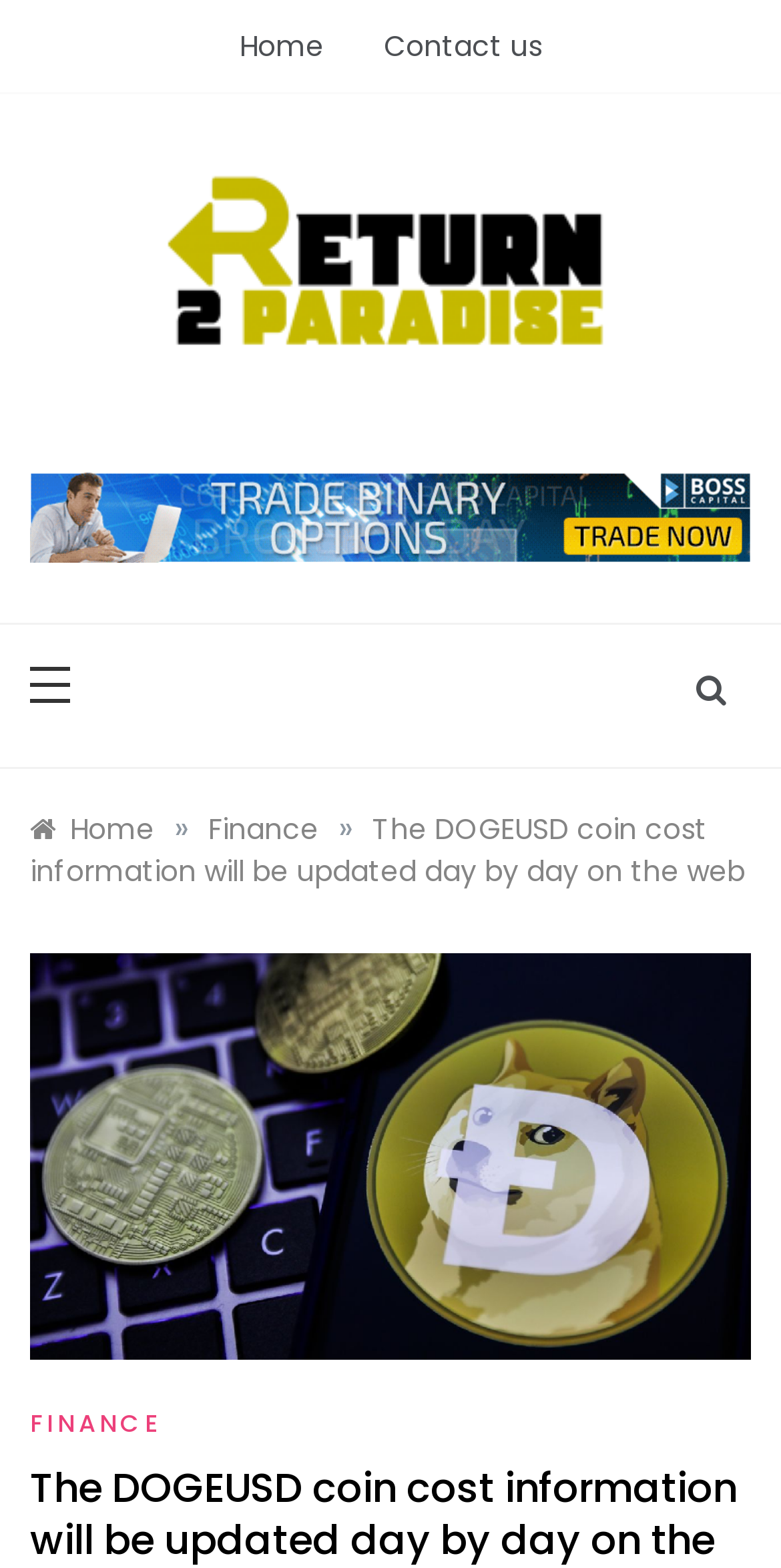Give the bounding box coordinates for the element described as: "Return 2 Paradise".

[0.038, 0.226, 0.687, 0.277]